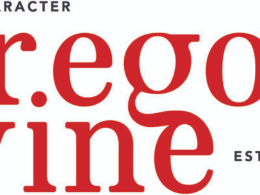What does 'EST.' suggest about Oregon Wine?
Respond to the question with a single word or phrase according to the image.

Authenticity and tradition